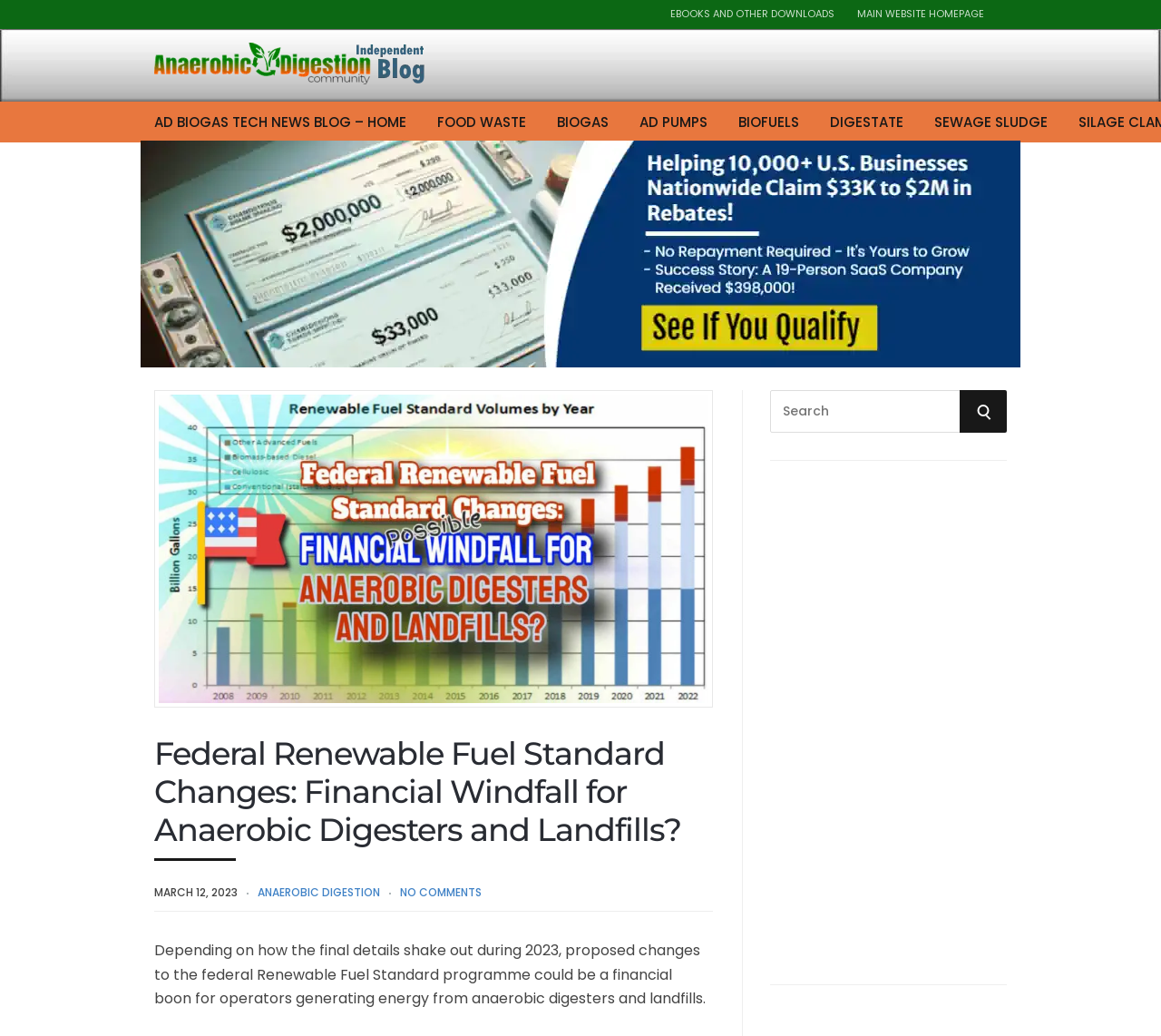Determine the bounding box coordinates for the area that should be clicked to carry out the following instruction: "Read the 'Federal Renewable Fuel Standard Changes' article".

[0.133, 0.71, 0.614, 0.831]